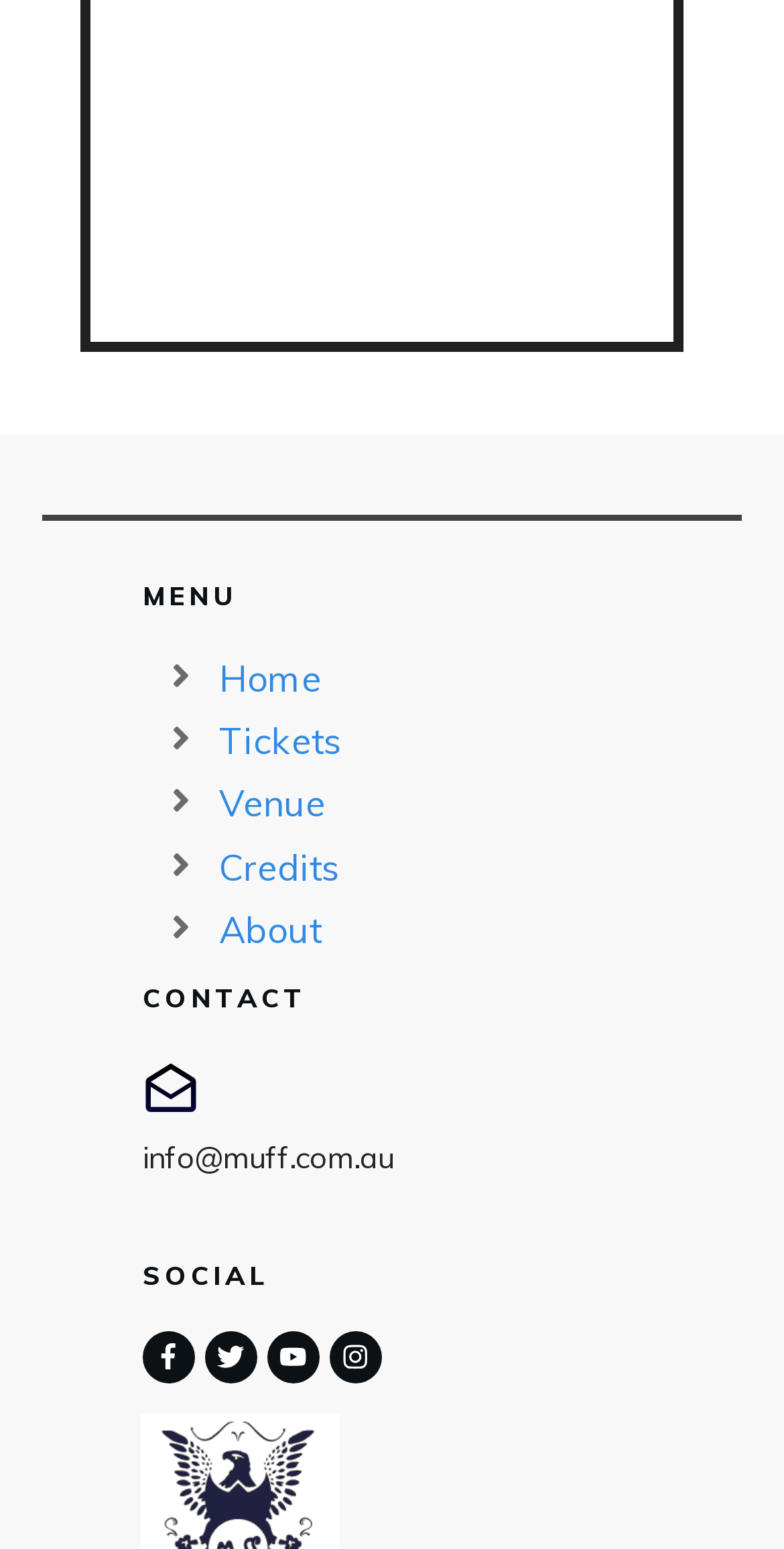How many menu items are there?
Please give a detailed and elaborate explanation in response to the question.

I counted the number of links under the 'MENU' static text, which are 'Home', 'Tickets', 'Venue', 'Credits', and 'About', so there are 5 menu items.